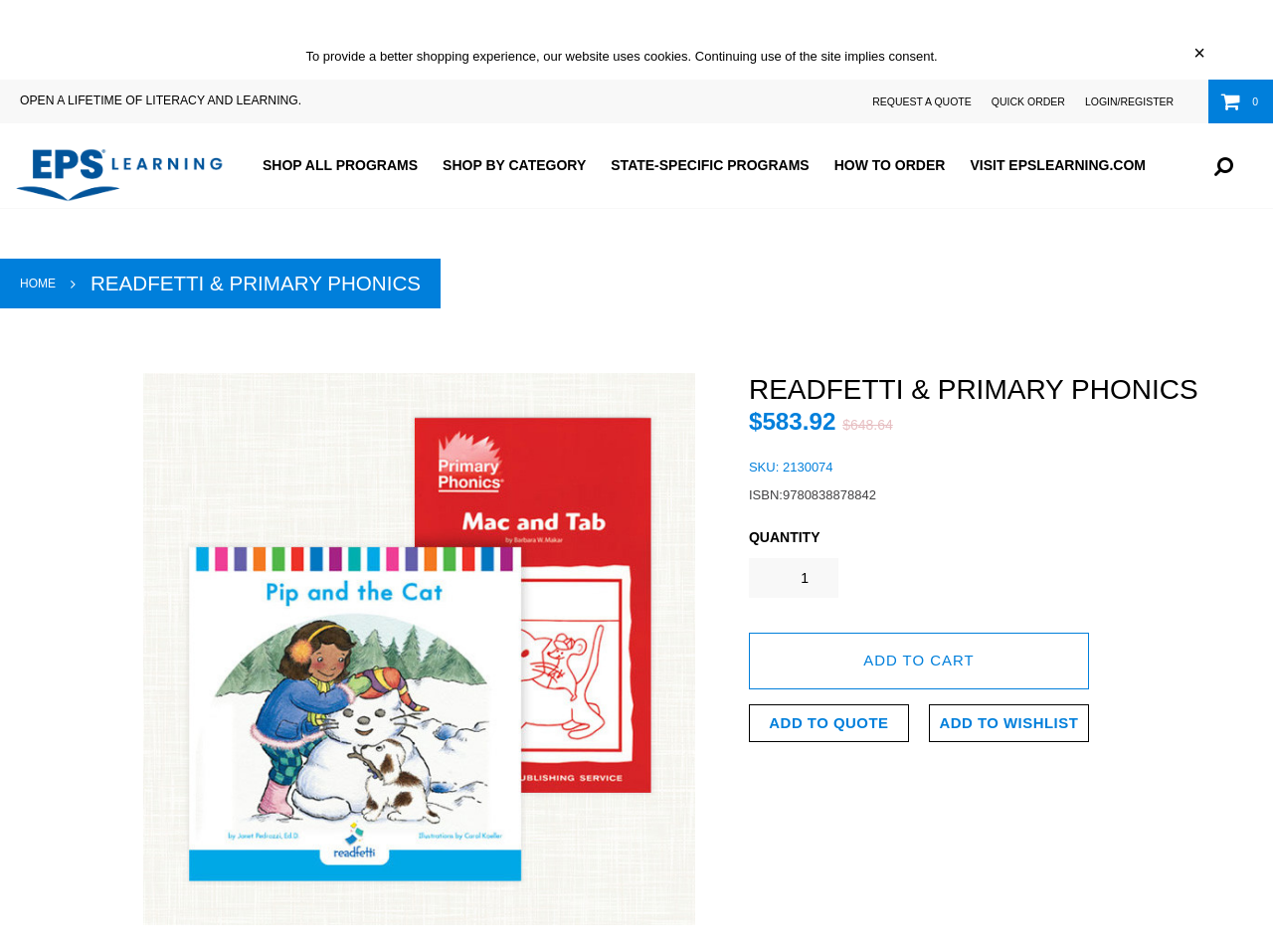What is the minimum quantity that can be added to the cart?
Could you give a comprehensive explanation in response to this question?

I found the minimum quantity by looking at the spinbutton element with the label 'QUANTITY'. The valuemin attribute of this element is set to 1, indicating that the minimum quantity that can be added to the cart is 1.